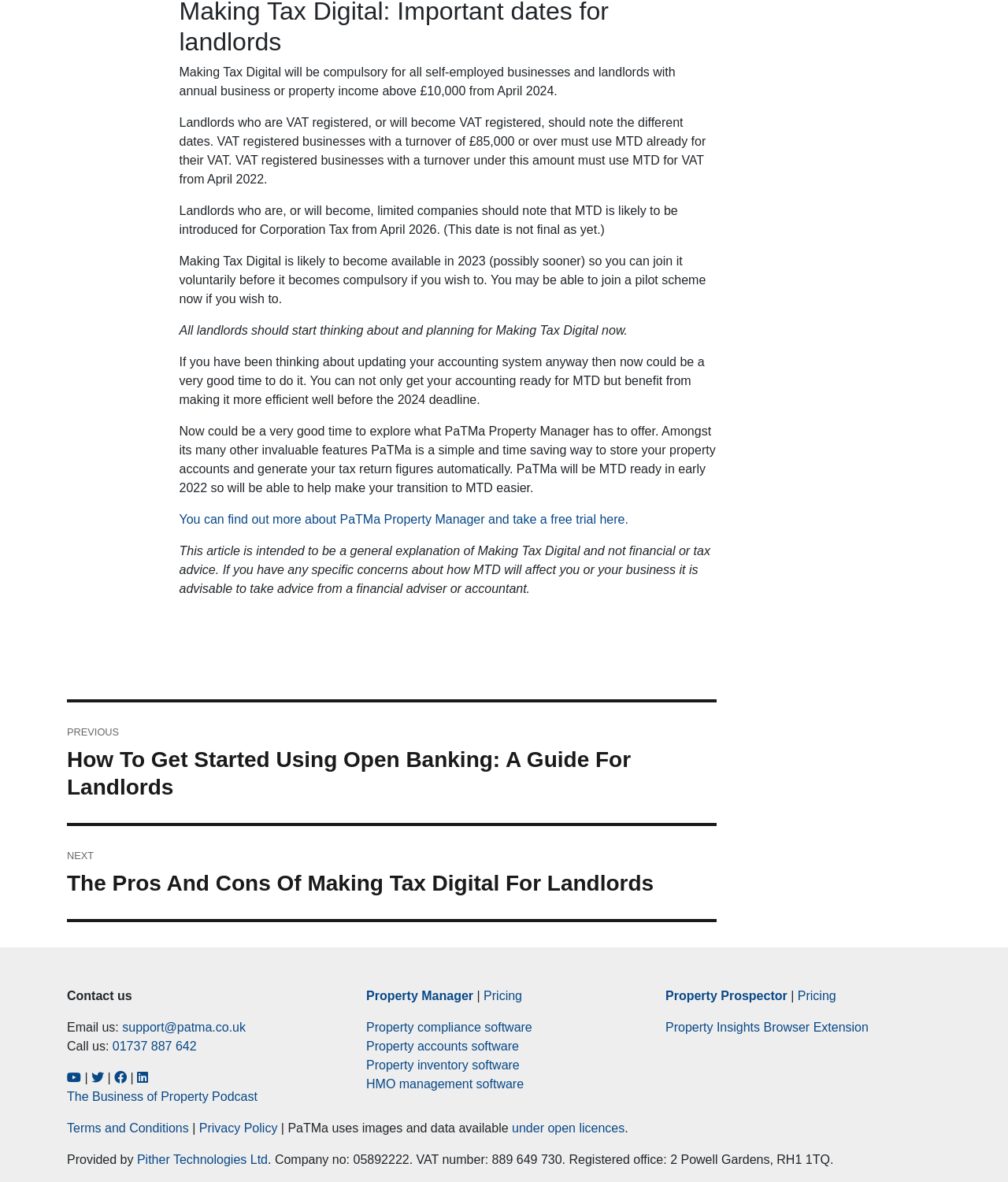What is the contact email of PaTMa?
Use the information from the image to give a detailed answer to the question.

The contact email of PaTMa is support@patma.co.uk, which can be found at the bottom of the webpage.